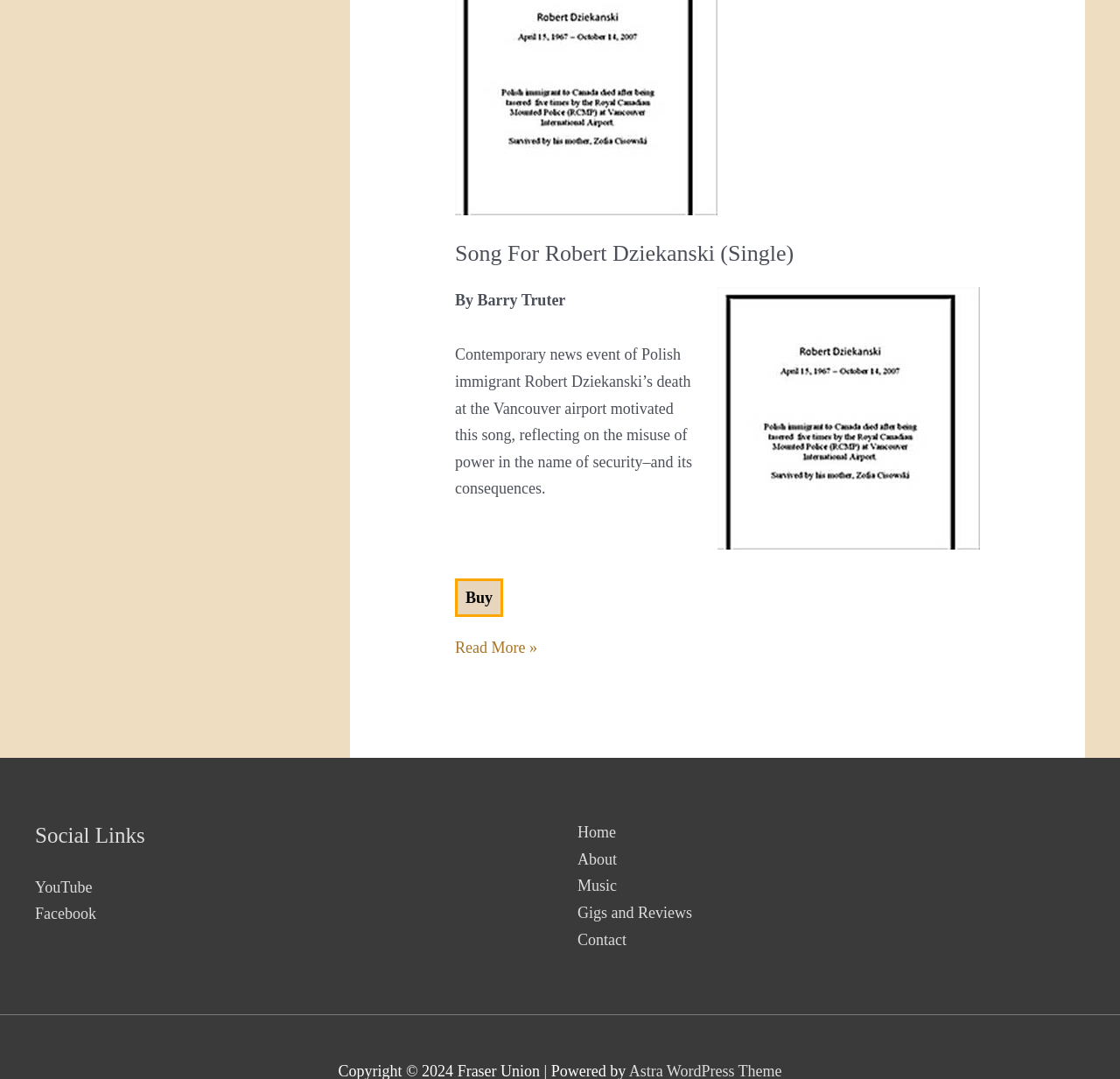Identify the bounding box coordinates necessary to click and complete the given instruction: "Buy the song".

[0.406, 0.536, 0.449, 0.571]